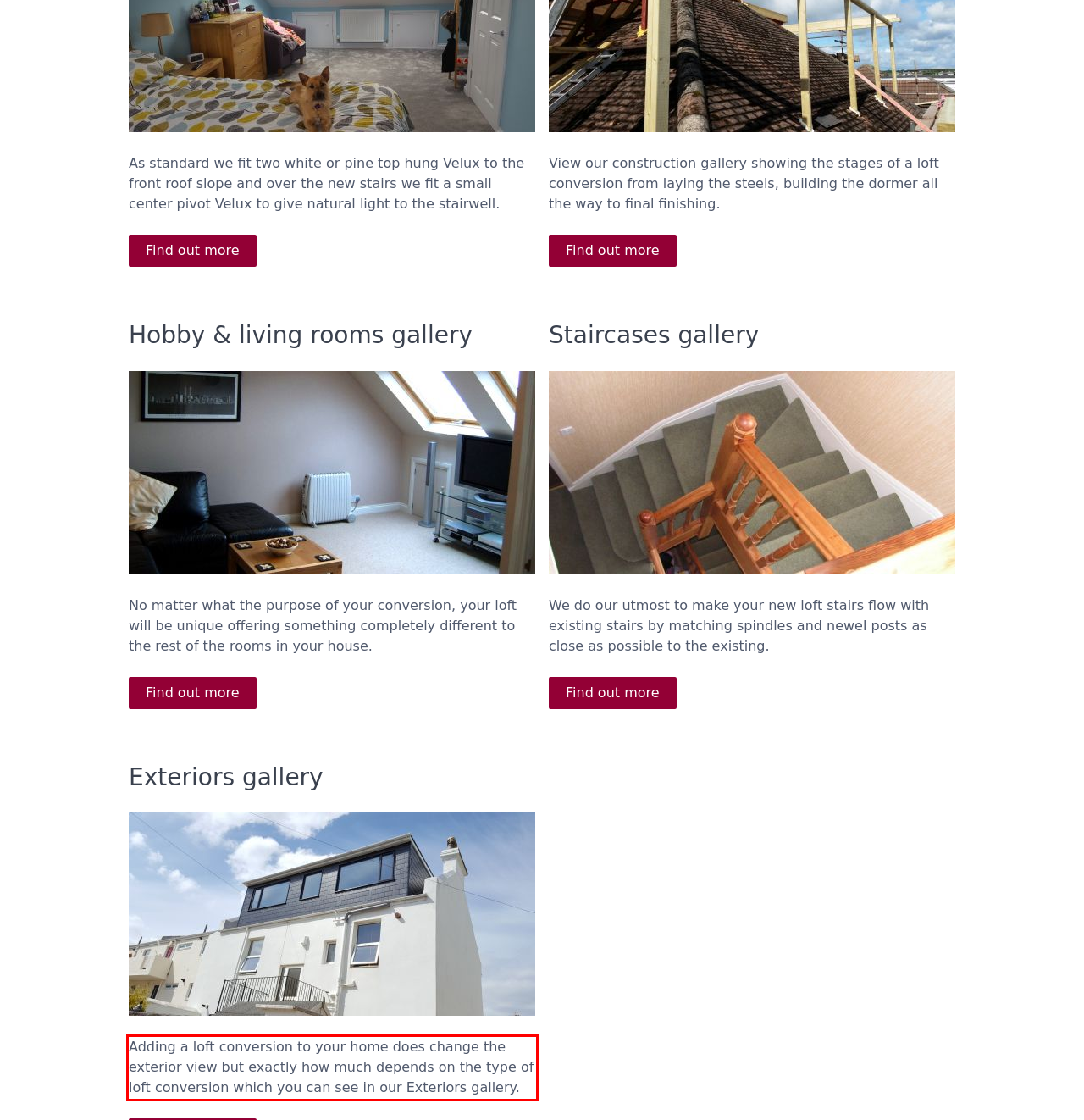Identify and transcribe the text content enclosed by the red bounding box in the given screenshot.

Adding a loft conversion to your home does change the exterior view but exactly how much depends on the type of loft conversion which you can see in our Exteriors gallery.